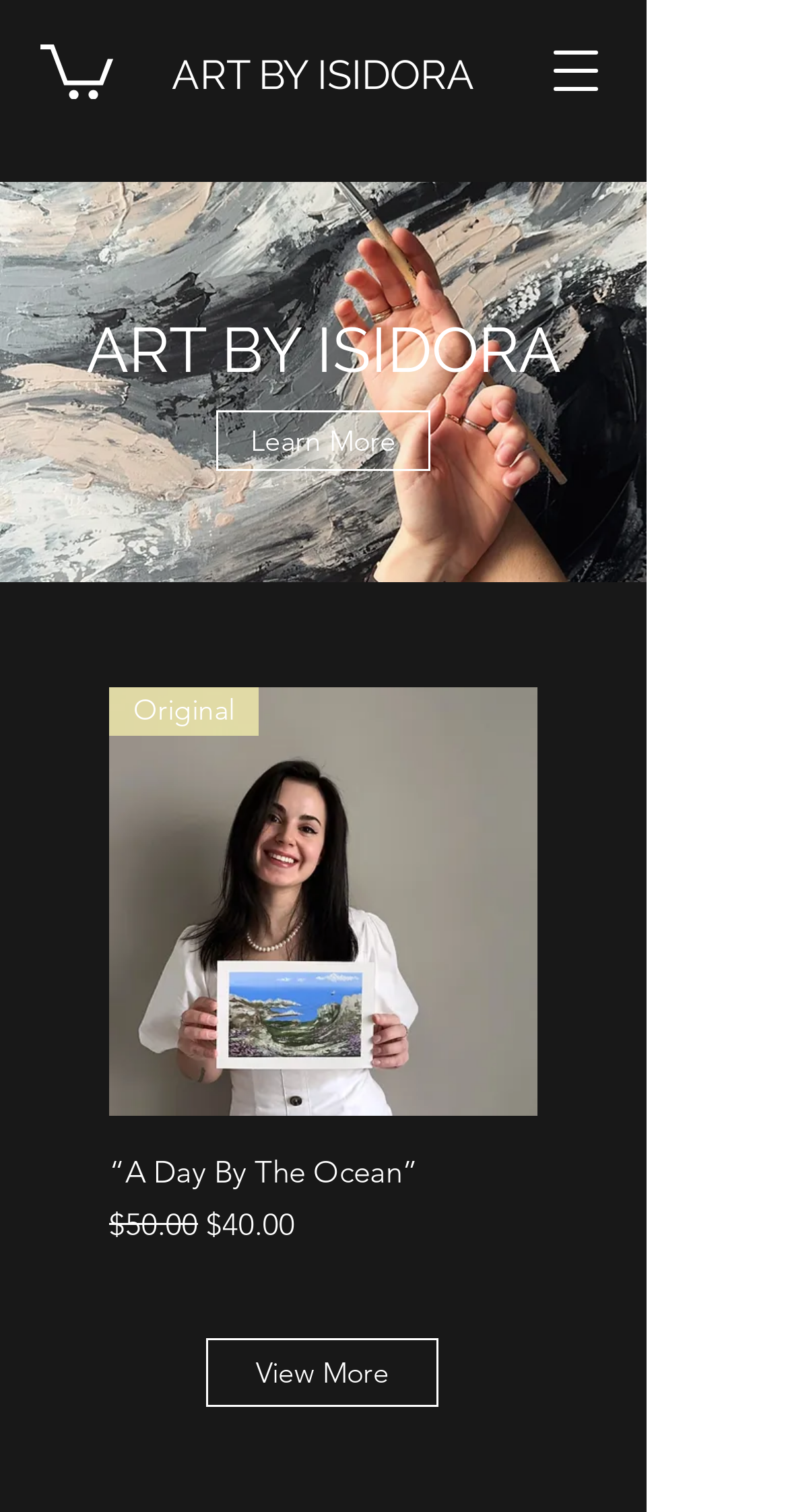Specify the bounding box coordinates for the region that must be clicked to perform the given instruction: "Go to the previous product".

[0.036, 0.455, 0.097, 0.487]